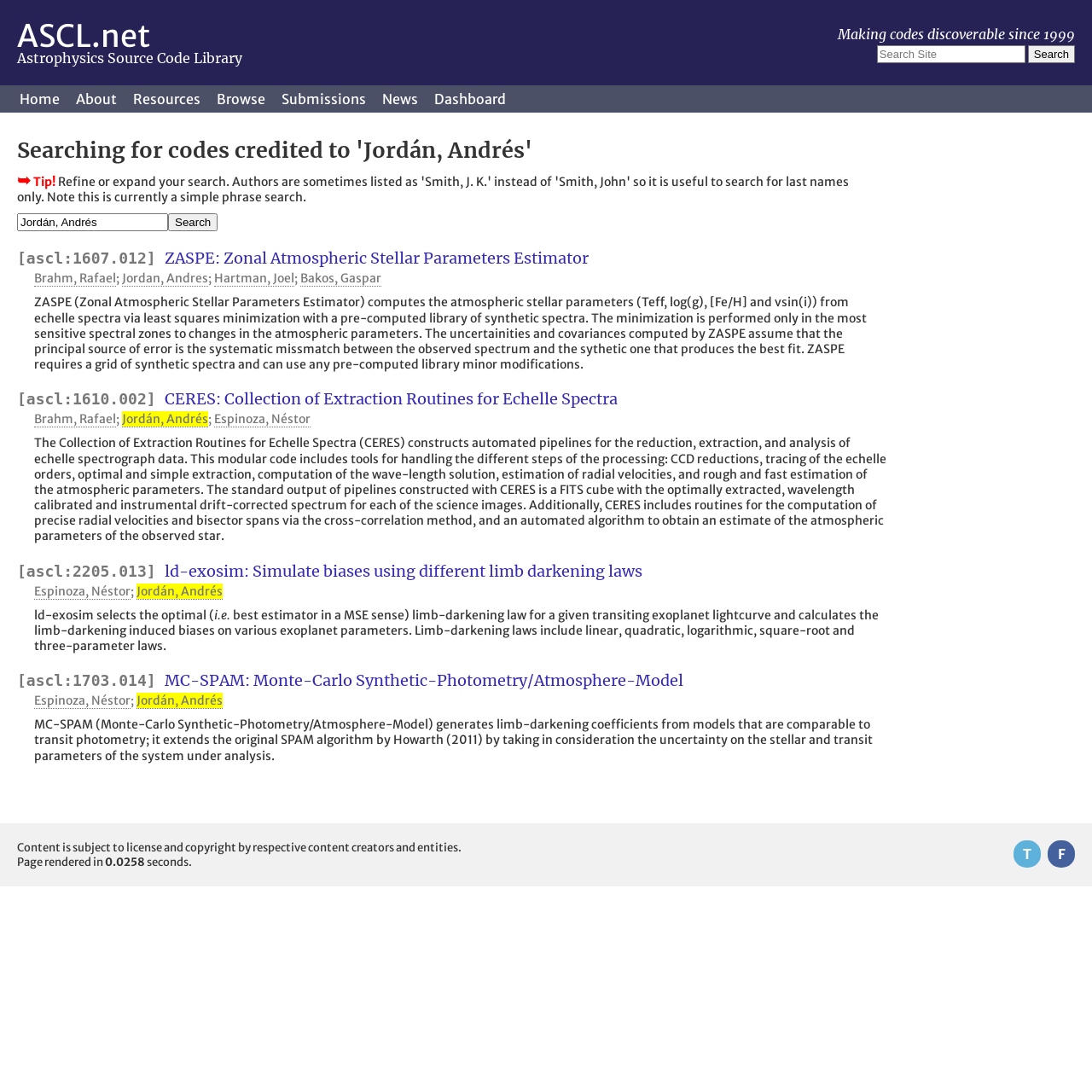Who is the author of the second code?
Please provide a comprehensive answer based on the information in the image.

I looked at the second search result, which has a description starting with 'CERES: Collection of Extraction Routines for Echelle Spectra...'. The authors are listed as Brahm, Rafael; Jordán, Andrés; and others.